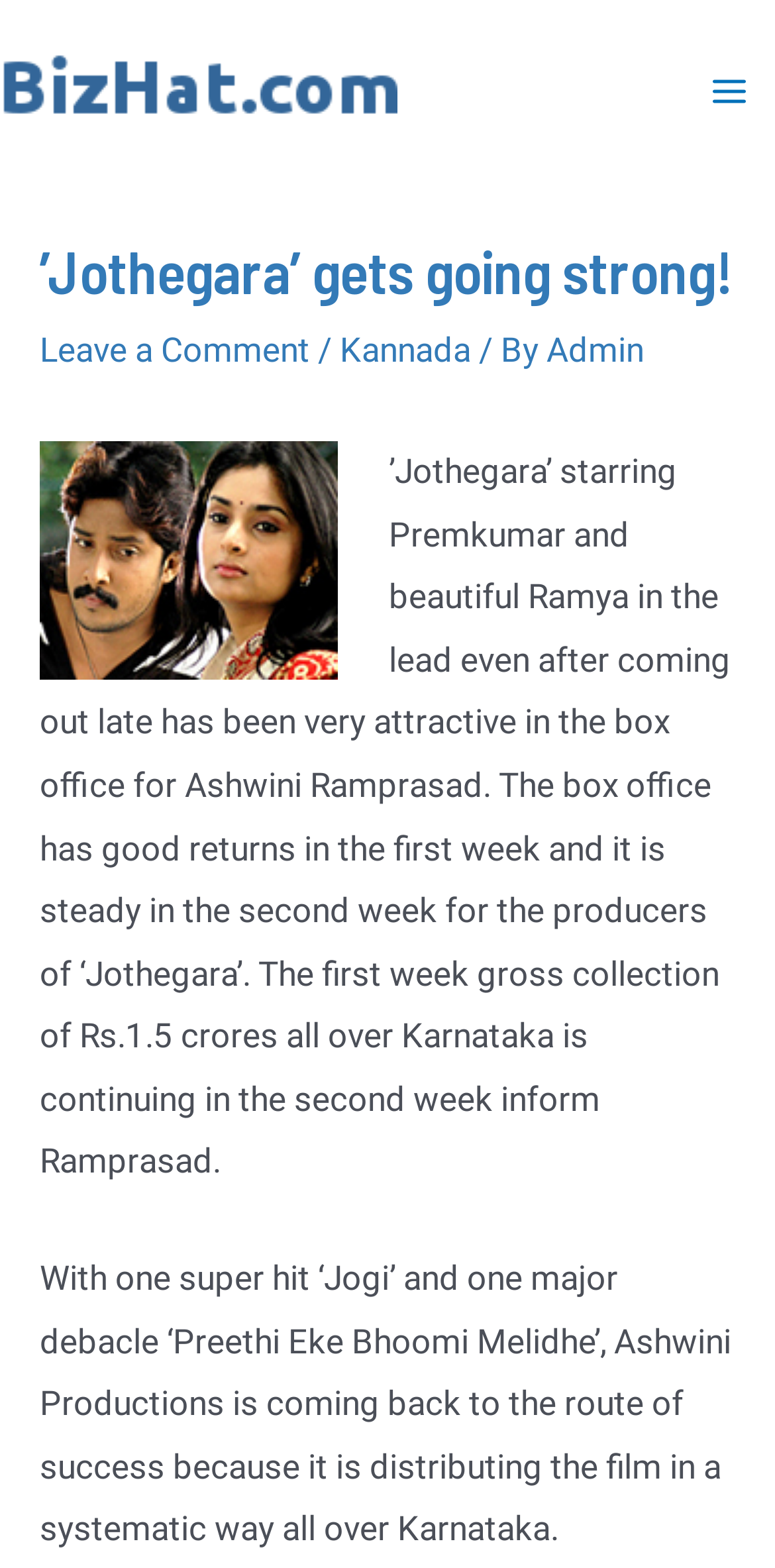Based on the visual content of the image, answer the question thoroughly: What is the name of the movie?

The name of the movie can be found in the header section of the webpage, where it is written in a large font size. It is also mentioned in the first sentence of the article, which provides information about the movie's performance at the box office.